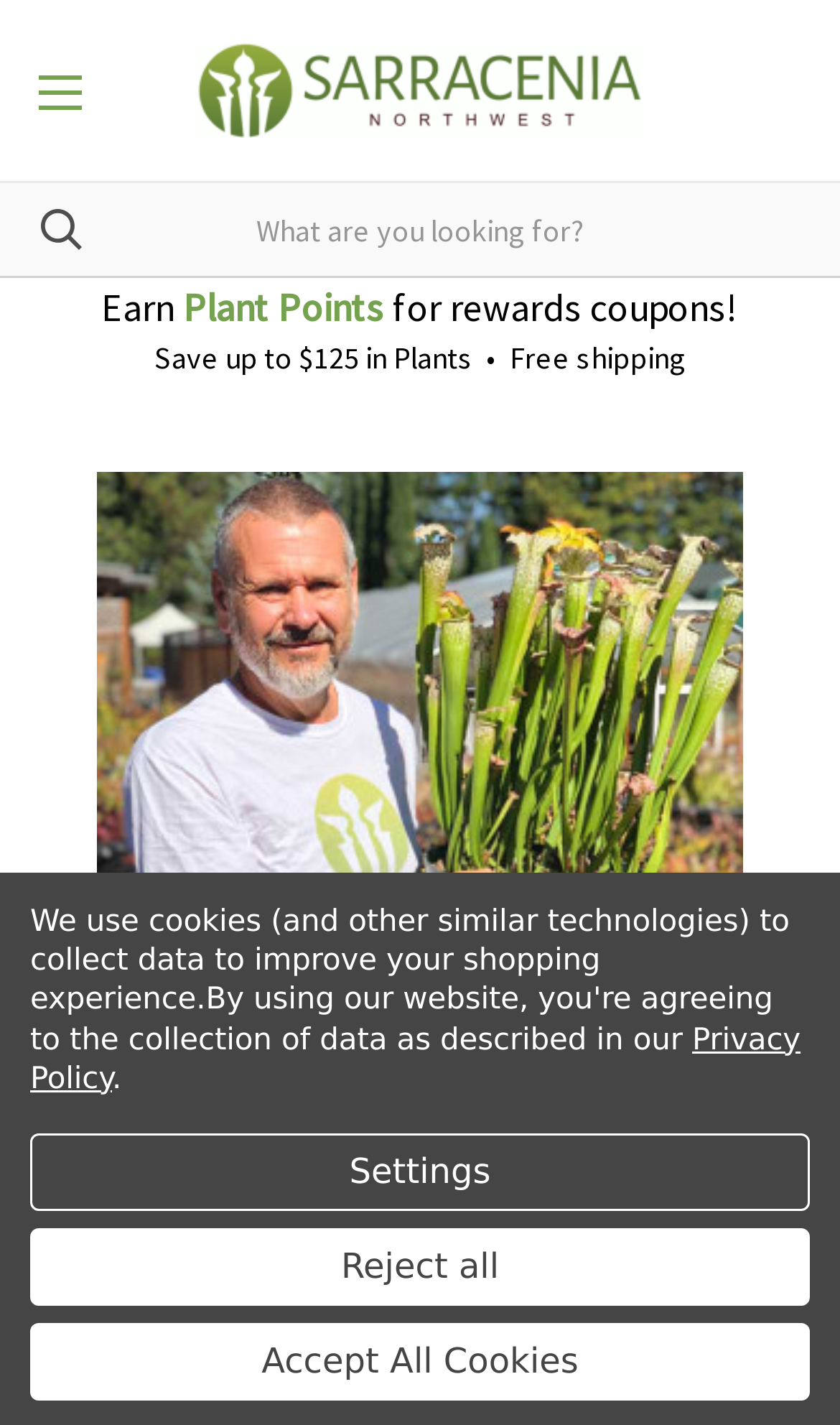Determine the main headline of the webpage and provide its text.

Q/A #123 - Do Sarracenia Capture Bees?